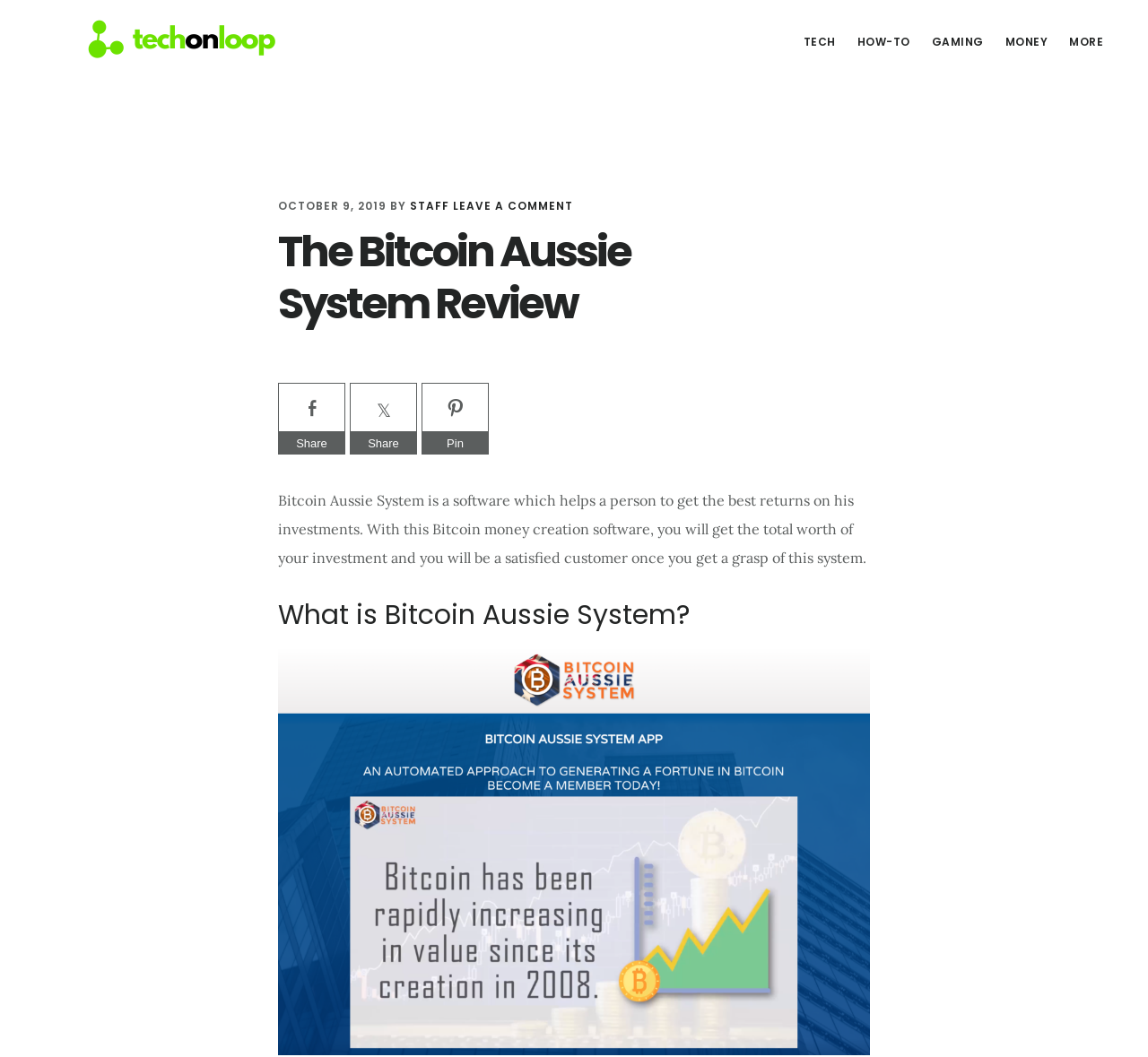Generate a thorough caption that explains the contents of the webpage.

The webpage is a review of the Bitcoin Aussie System, a software that helps individuals get the best returns on their investments. At the top left corner, there are two links, "Skip to main content" and "Skip to footer", which are likely accessibility features. Next to them is a link to "TECHONLOOP", which appears to be the website's logo.

Below the logo, there is a navigation menu with five links: "TECH", "HOW-TO", "GAMING", "MONEY", and "MORE". These links are aligned horizontally and take up most of the top section of the page.

The main content of the page is divided into sections. The first section has a header with the date "OCTOBER 9, 2019" and the author's name "STAFF". Below the header, there is a link to "LEAVE A COMMENT" and a heading that reads "The Bitcoin Aussie System Review".

To the right of the header, there are social media sharing links, including Facebook and Pinterest. Below the sharing links, there is a brief summary of the Bitcoin Aussie System, which describes it as a software that helps individuals get the best returns on their investments.

Further down the page, there is a heading that asks "What is Bitcoin Aussie System?" which suggests that the page will provide more information about the software.